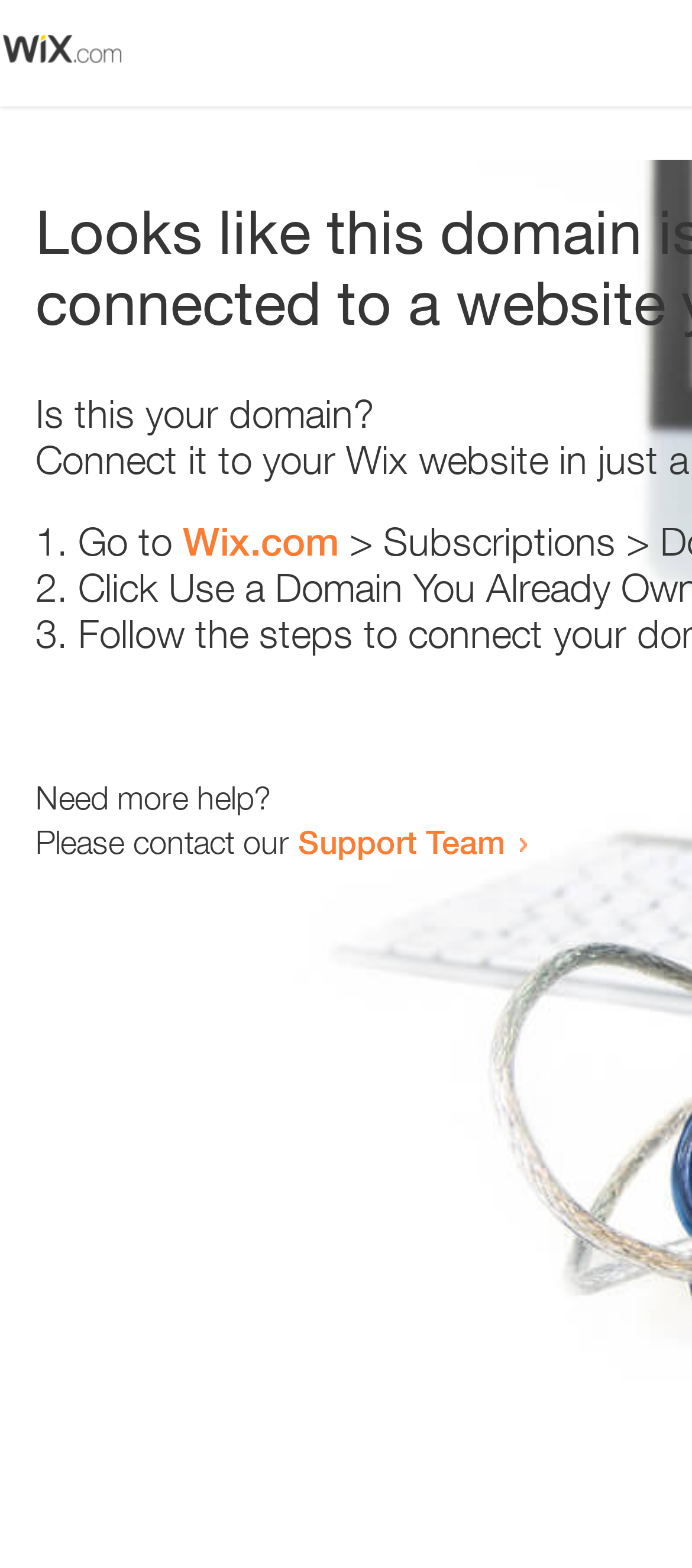Based on the element description: "Wix.com", identify the bounding box coordinates for this UI element. The coordinates must be four float numbers between 0 and 1, listed as [left, top, right, bottom].

[0.264, 0.331, 0.49, 0.36]